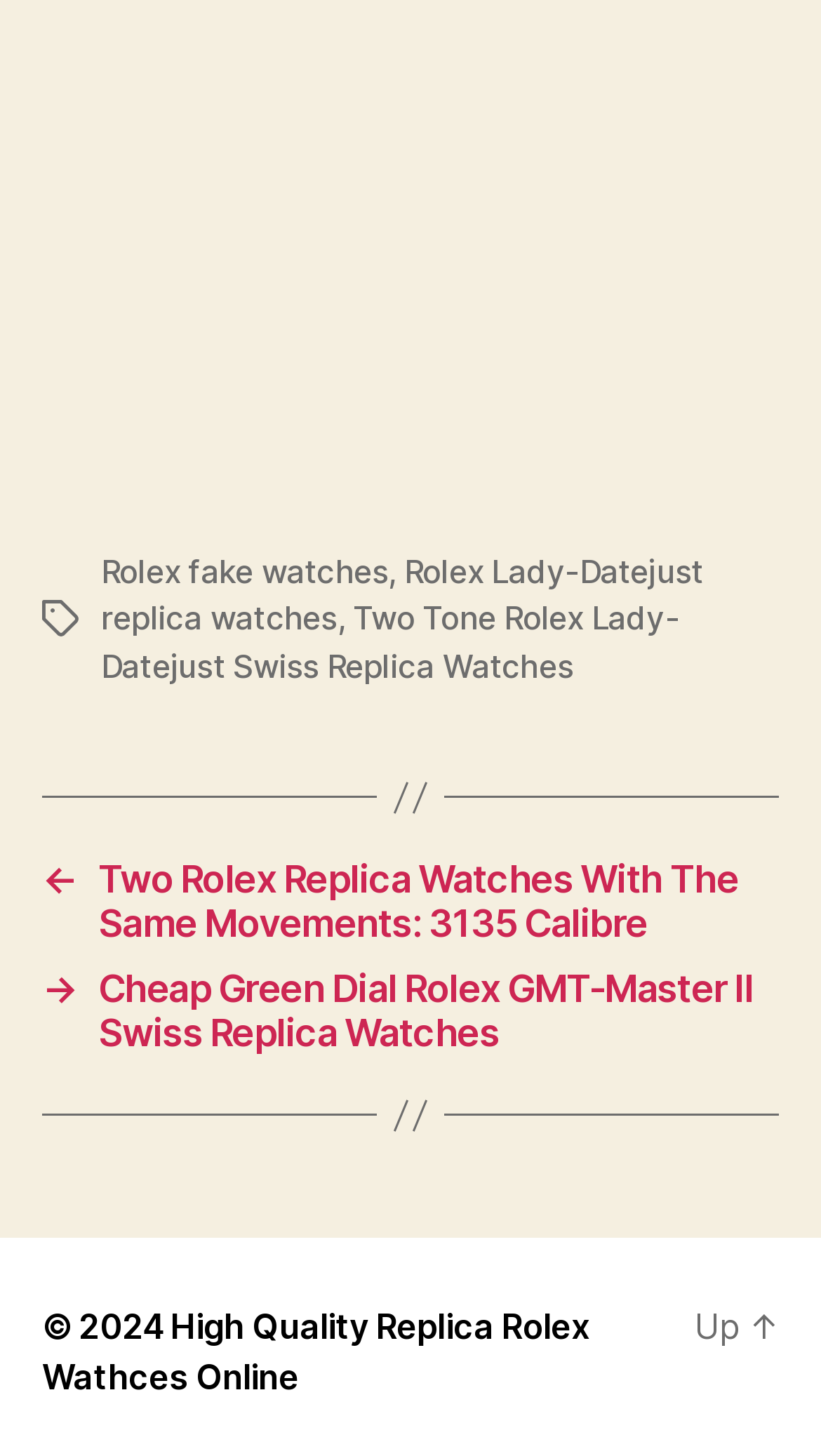Given the description: "Rolex Lady-Datejust replica watches", determine the bounding box coordinates of the UI element. The coordinates should be formatted as four float numbers between 0 and 1, [left, top, right, bottom].

[0.123, 0.378, 0.857, 0.438]